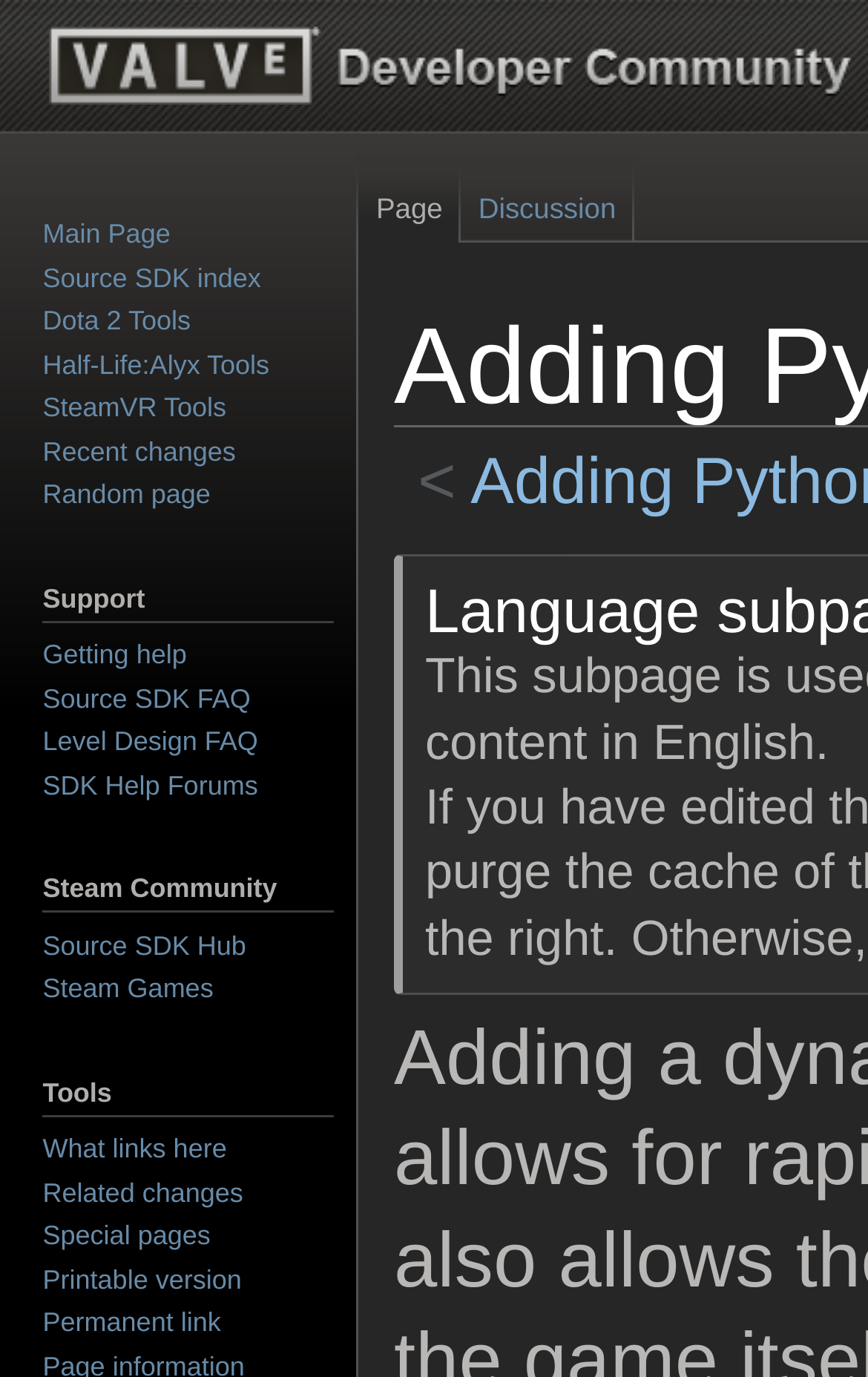Calculate the bounding box coordinates for the UI element based on the following description: "Dota 2 Tools". Ensure the coordinates are four float numbers between 0 and 1, i.e., [left, top, right, bottom].

[0.049, 0.222, 0.22, 0.245]